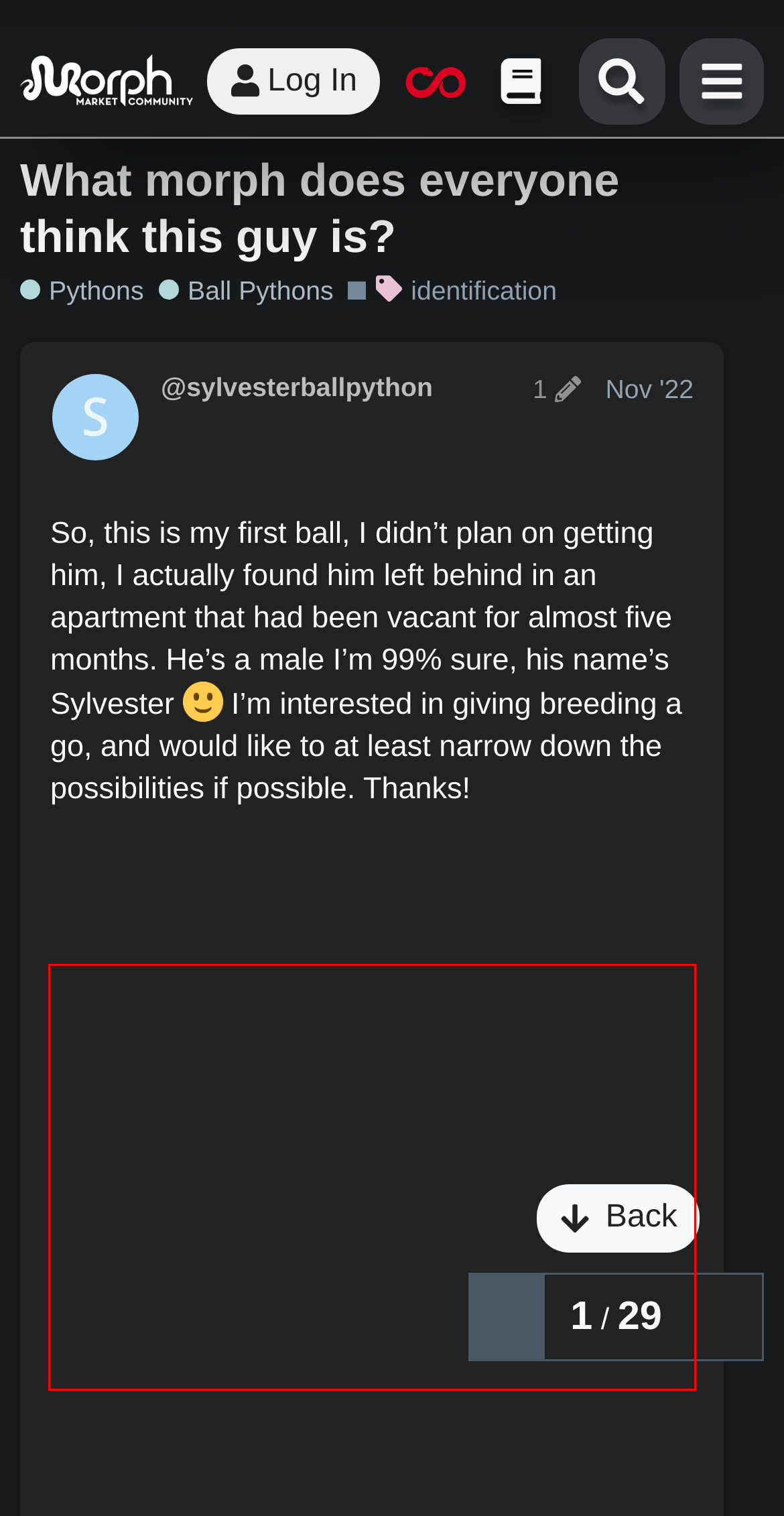You have a screenshot of a webpage with a red bounding box. Use OCR to generate the text contained within this red rectangle.

IMHO all animals in the wild, whether they are furred, feathered, scaled, or finned, have an innate drive to procreate/breed to carry on that particular species, which in turn carries on that particular part of the food chain, which in turn insures the wildlife that is part of the ecosystem. Even if a domesticated animal is bred to another domesticated animal or even another wild animal in captivity it’s still the same. They breed for survival, not for pleasure……